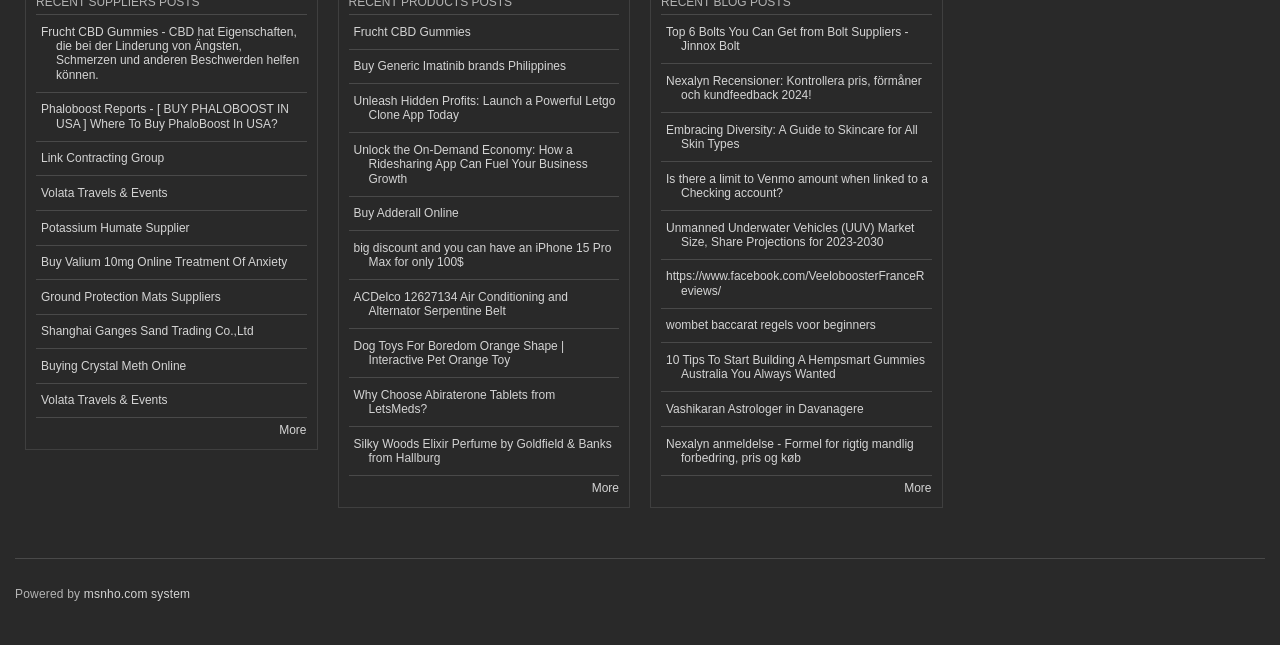Please reply to the following question with a single word or a short phrase:
What is the text at the bottom of the webpage?

Powered by msnho.com system